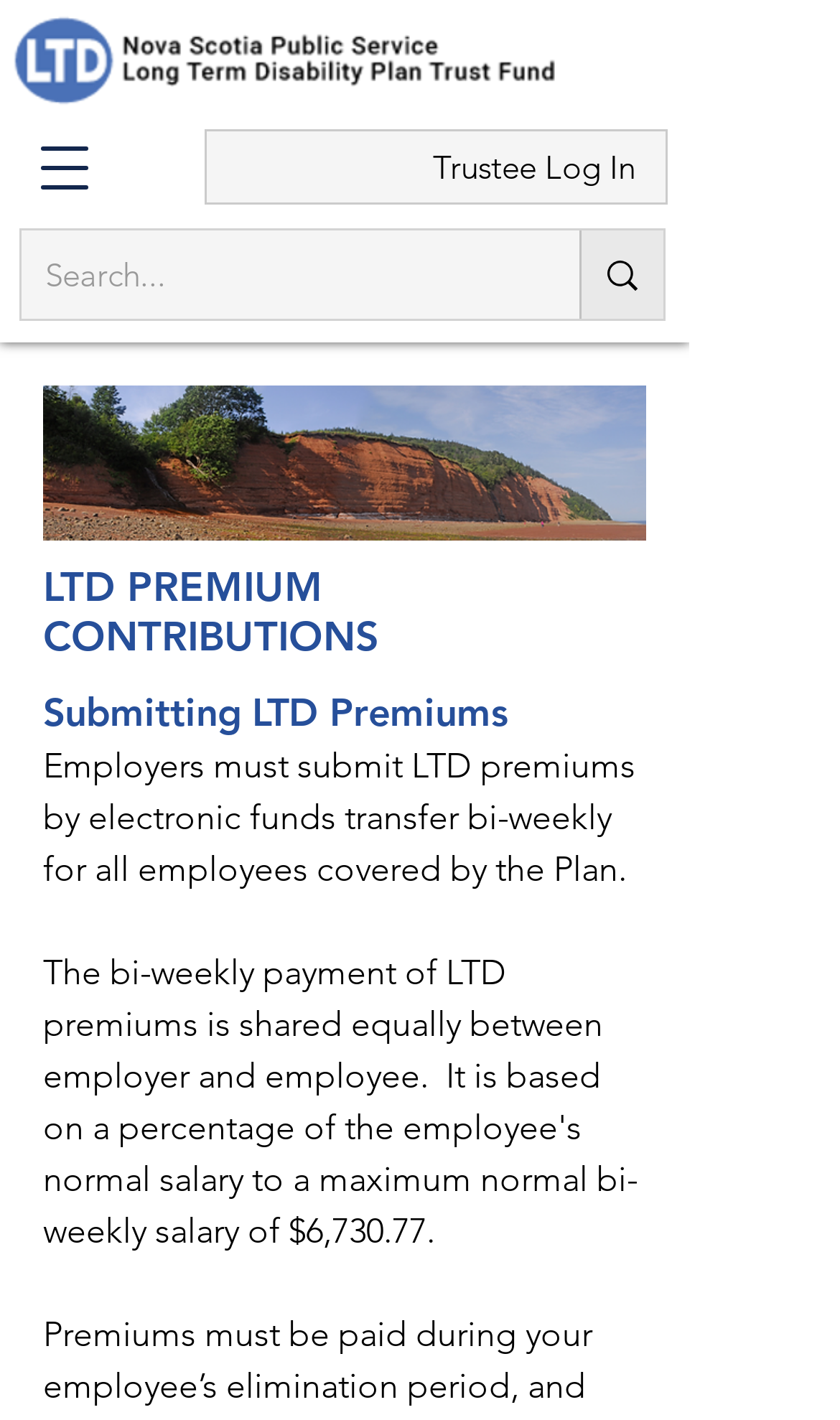Predict the bounding box of the UI element based on the description: "aria-label="Search..." name="q" placeholder="Search..."". The coordinates should be four float numbers between 0 and 1, formatted as [left, top, right, bottom].

[0.054, 0.162, 0.592, 0.224]